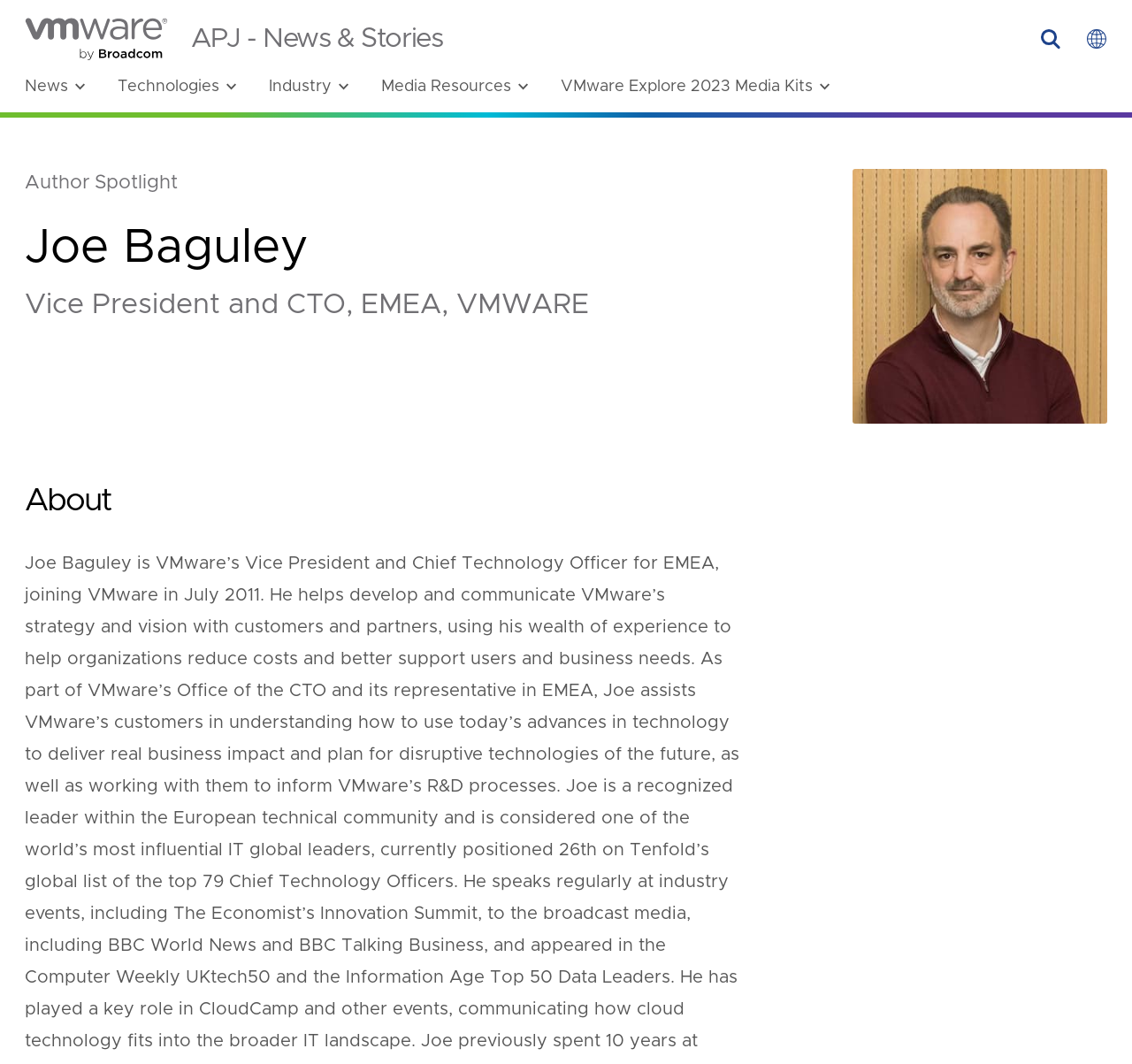Identify the bounding box coordinates of the area you need to click to perform the following instruction: "Search for items".

None